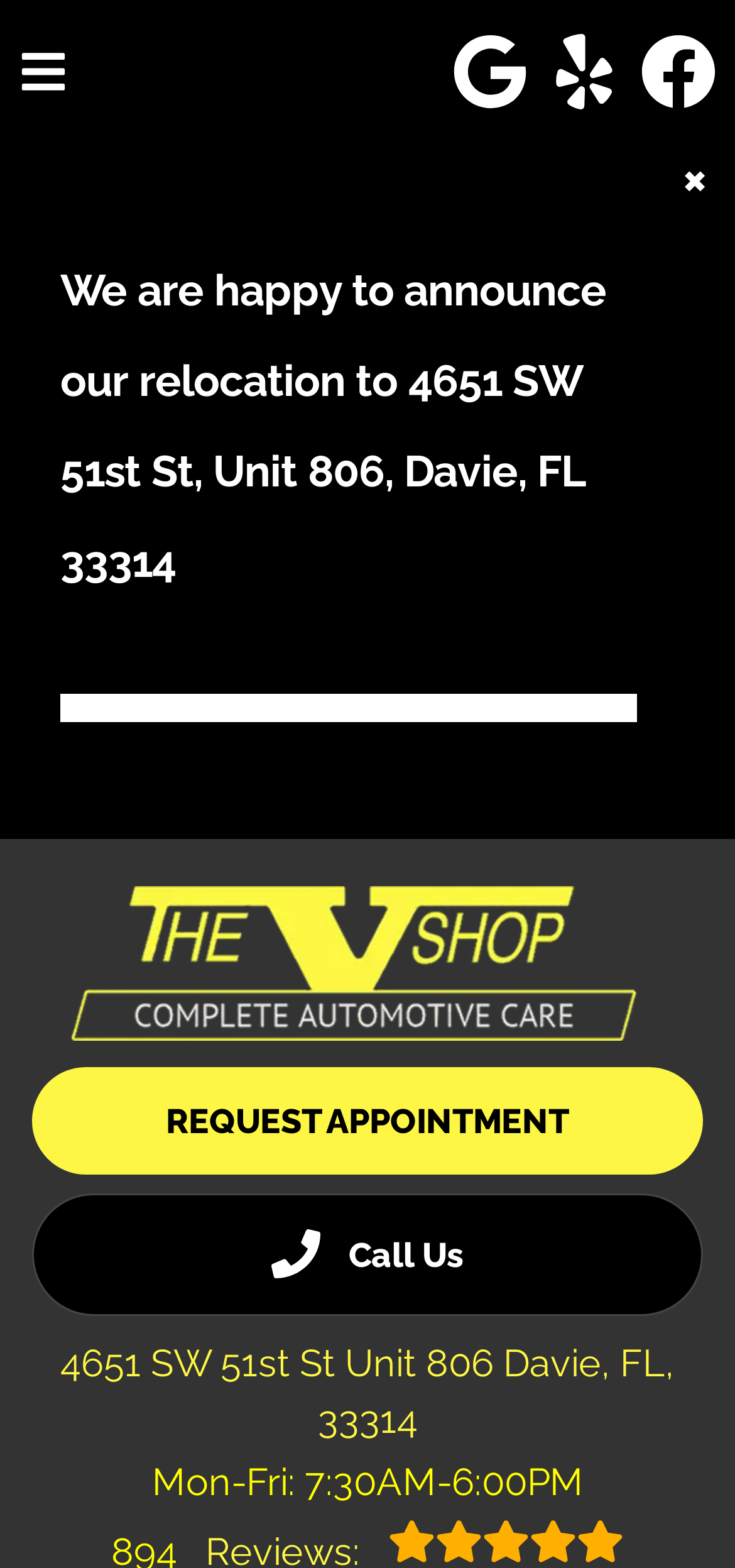What is the link to apply for finance?
Please provide a comprehensive answer to the question based on the webpage screenshot.

I found the link to apply for finance by looking at the heading that says 'Finance - Apply Here', which has a link with the same text next to it.